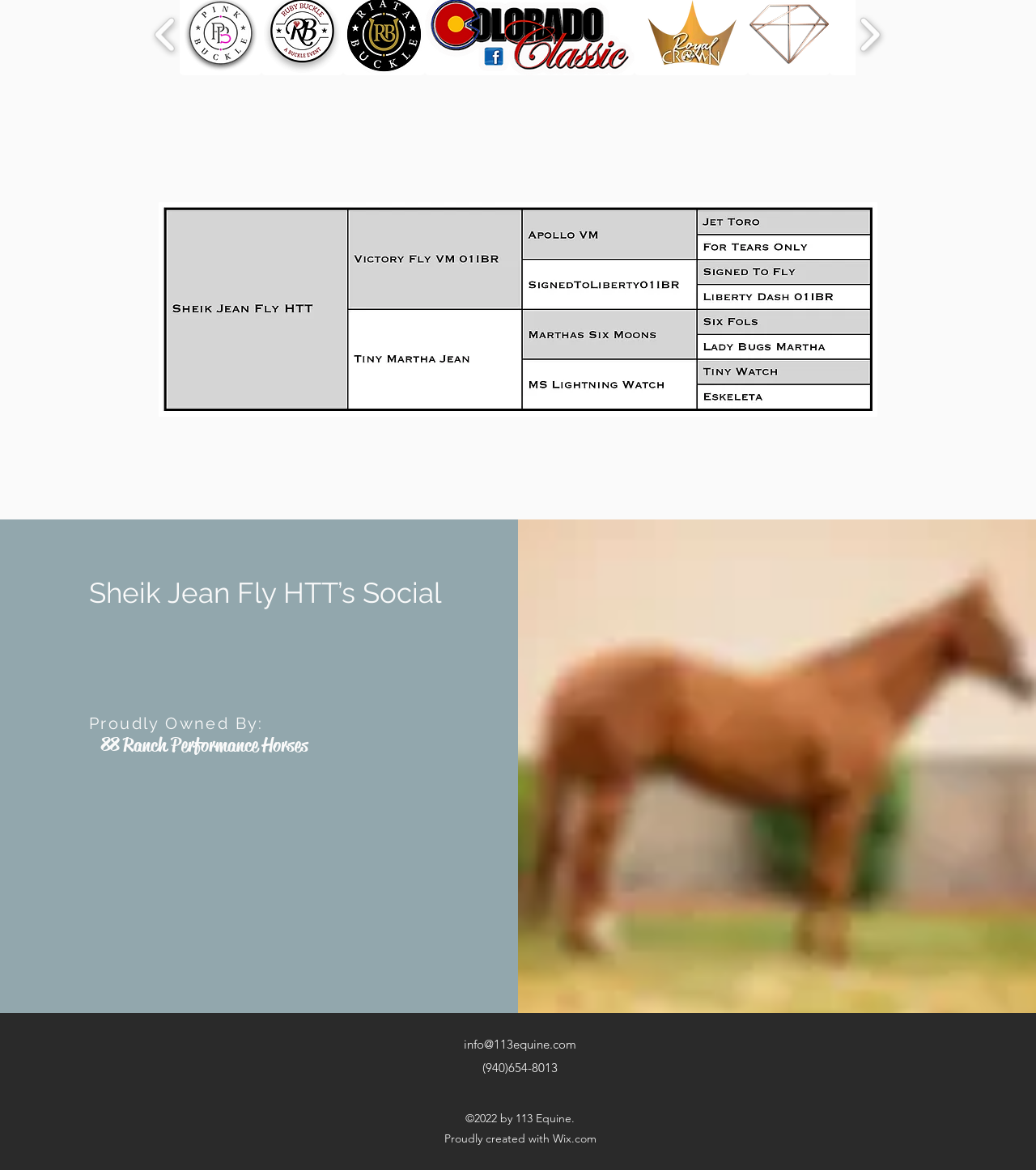Reply to the question below using a single word or brief phrase:
Who owns 88 Ranch Performance Horses?

Not specified